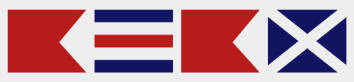Offer a detailed explanation of the image.

The image displays the logo of BC Boat Management Ltd, characterized by bold colors and geometric shapes. The logo prominently features a combination of red and navy blue elements, arranged in a stylized manner that evokes a sense of professionalism and reliability. This visual identity represents the company's commitment to quality service in the boat management industry, encapsulating their core values of integrity and customer focus. The design may inspire trust and convey a message of expertise to potential clients visiting their website.